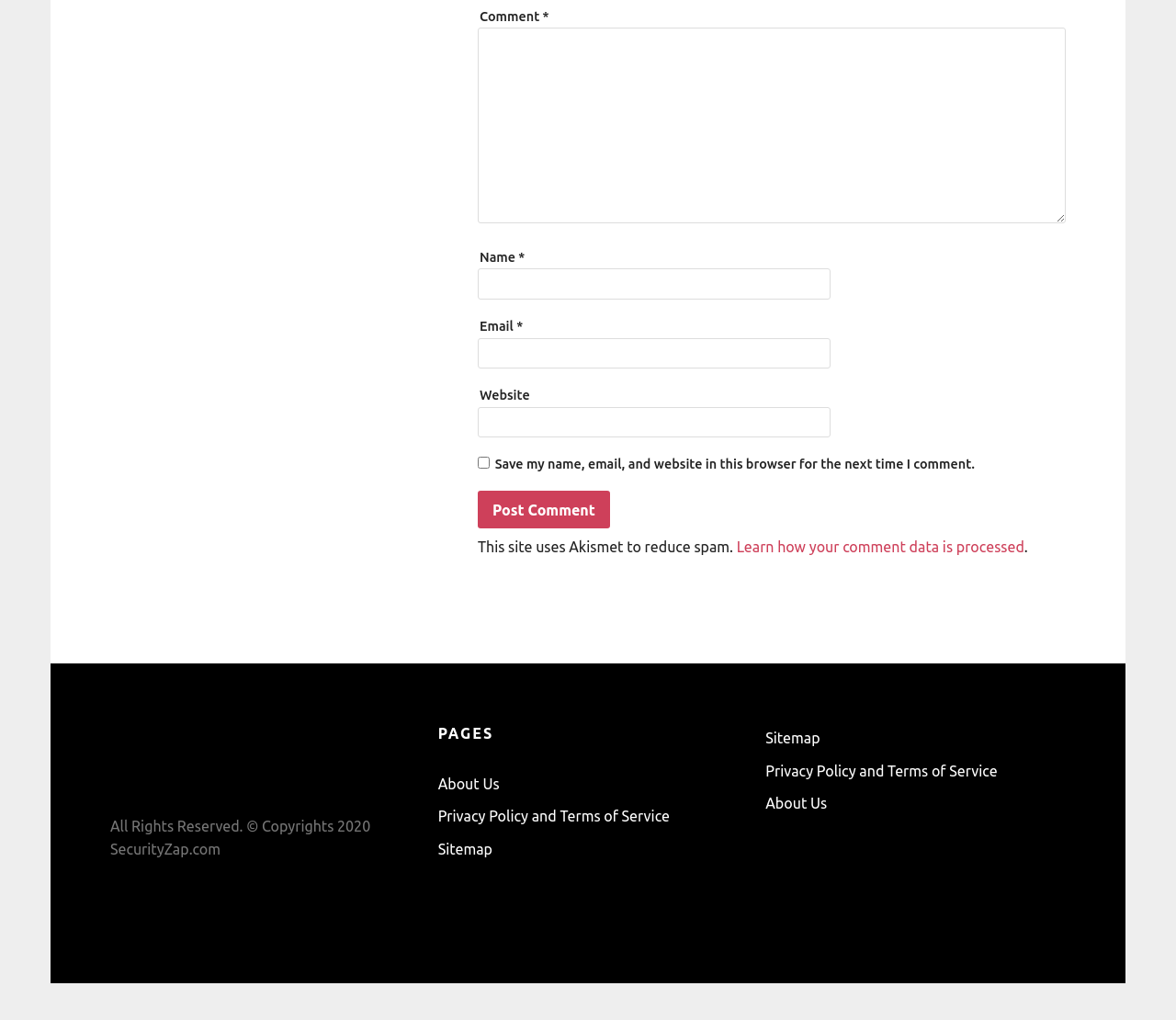Specify the bounding box coordinates of the region I need to click to perform the following instruction: "Type your name". The coordinates must be four float numbers in the range of 0 to 1, i.e., [left, top, right, bottom].

[0.406, 0.263, 0.706, 0.294]